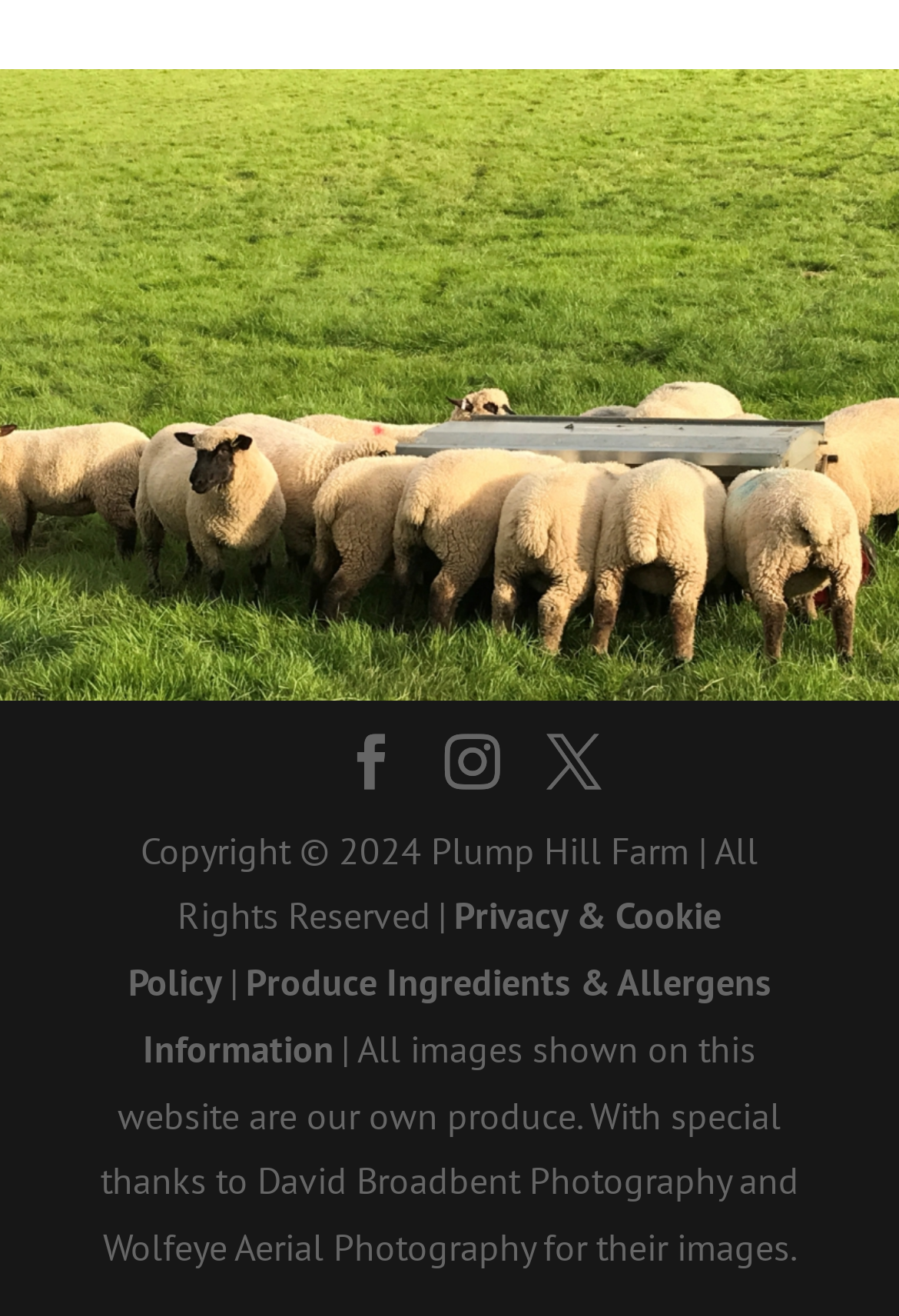Using details from the image, please answer the following question comprehensively:
What is the topic of the second link at the bottom?

The second link at the bottom of the webpage has the text 'Privacy & Cookie Policy', which suggests that it leads to a page with information about the website's privacy and cookie policies.